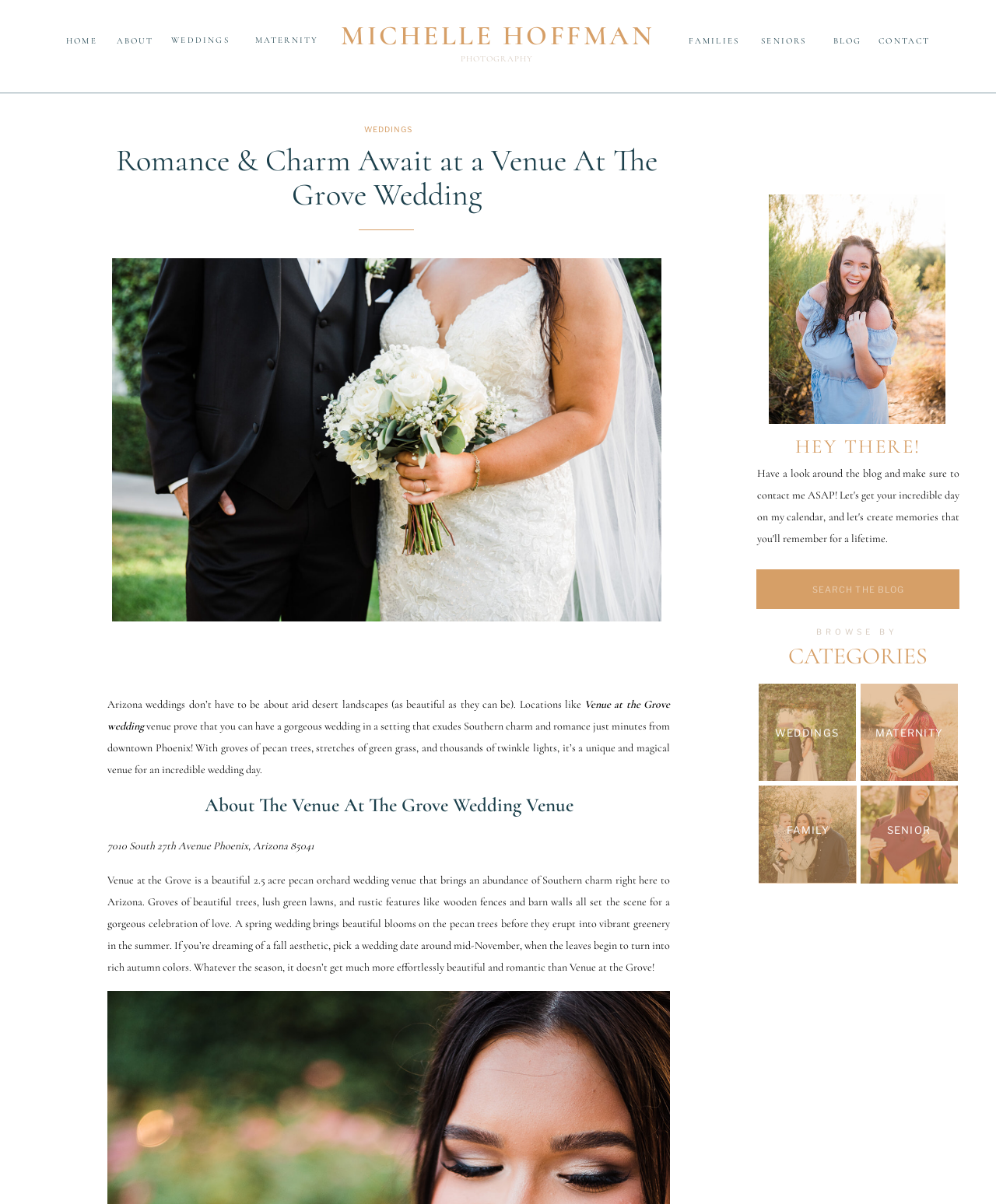Show the bounding box coordinates for the element that needs to be clicked to execute the following instruction: "Search for a keyword". Provide the coordinates in the form of four float numbers between 0 and 1, i.e., [left, top, right, bottom].

[0.76, 0.474, 0.963, 0.506]